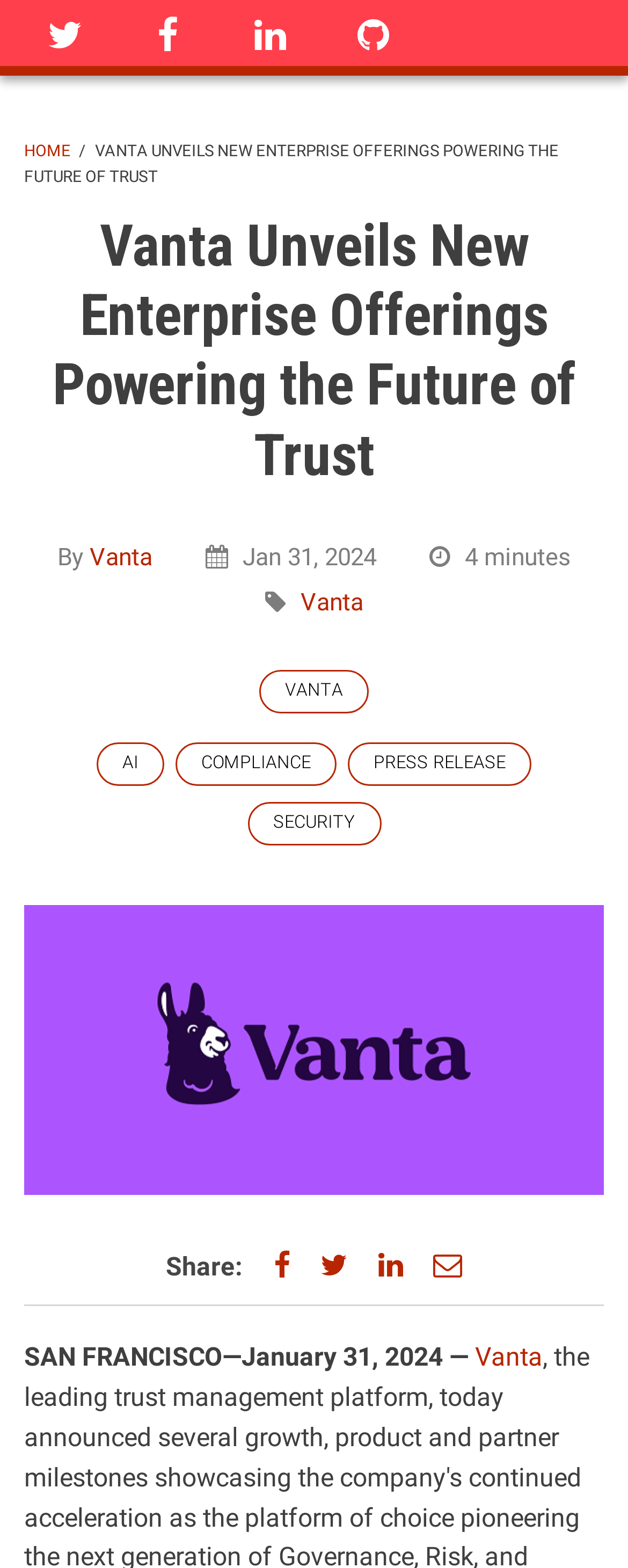Can you show the bounding box coordinates of the region to click on to complete the task described in the instruction: "Share on Twitter"?

[0.51, 0.796, 0.564, 0.818]